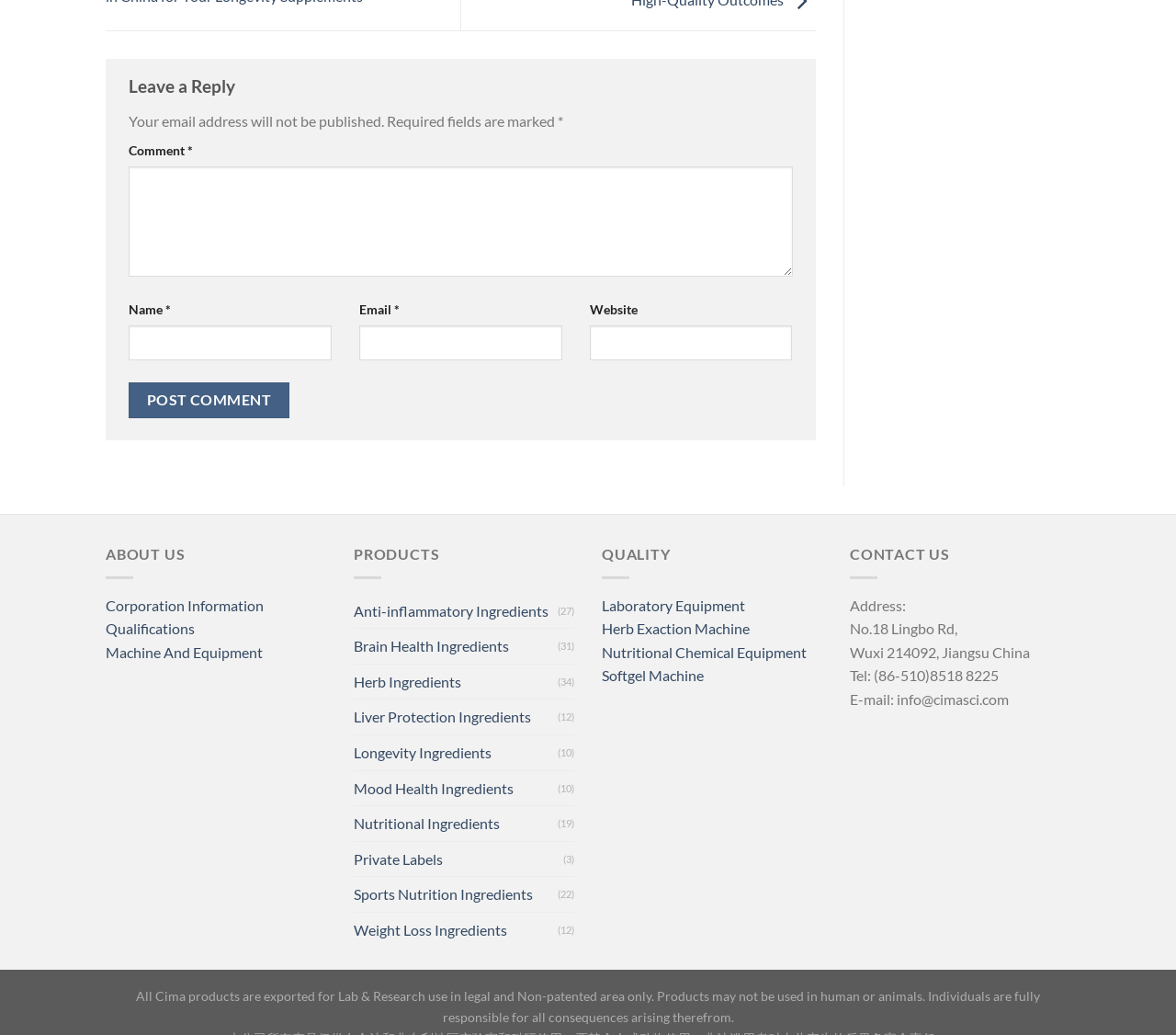Given the element description "parent_node: Name * name="author"", identify the bounding box of the corresponding UI element.

[0.109, 0.314, 0.282, 0.349]